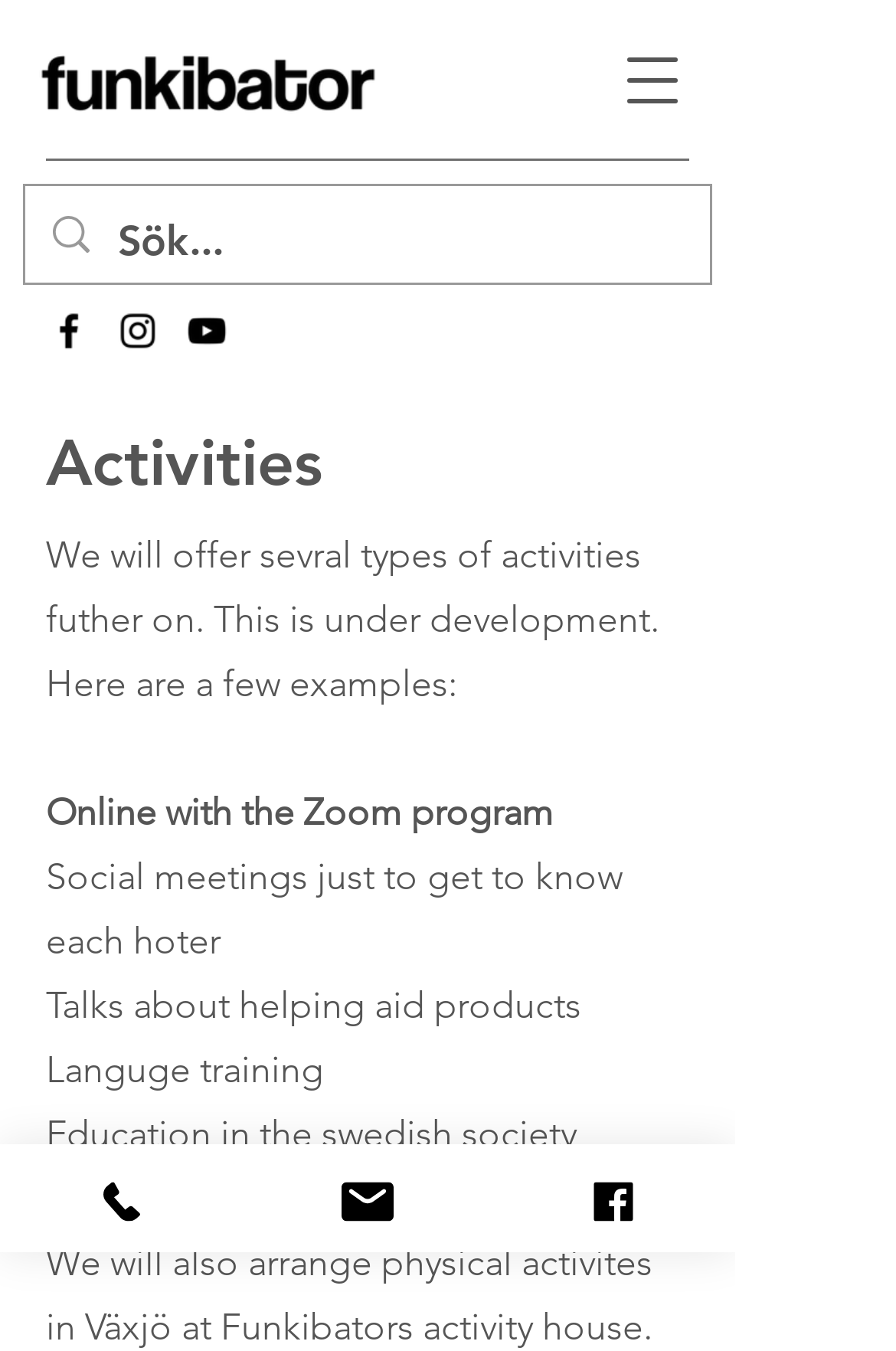Determine the bounding box of the UI component based on this description: "aria-label="Open navigation menu"". The bounding box coordinates should be four float values between 0 and 1, i.e., [left, top, right, bottom].

[0.664, 0.017, 0.792, 0.102]